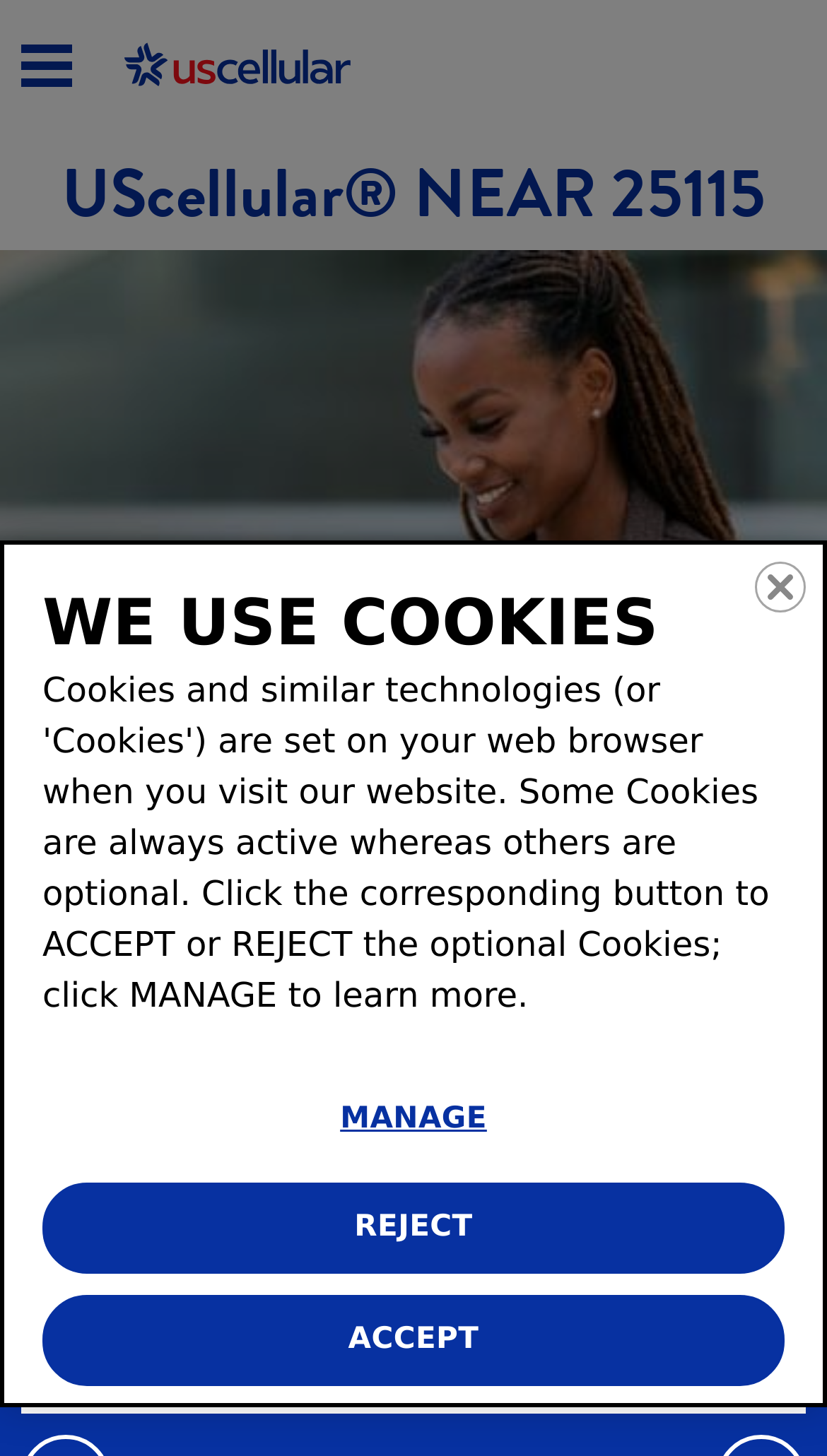Specify the bounding box coordinates of the area to click in order to follow the given instruction: "Visit UScellular website."

[0.128, 0.022, 0.449, 0.067]